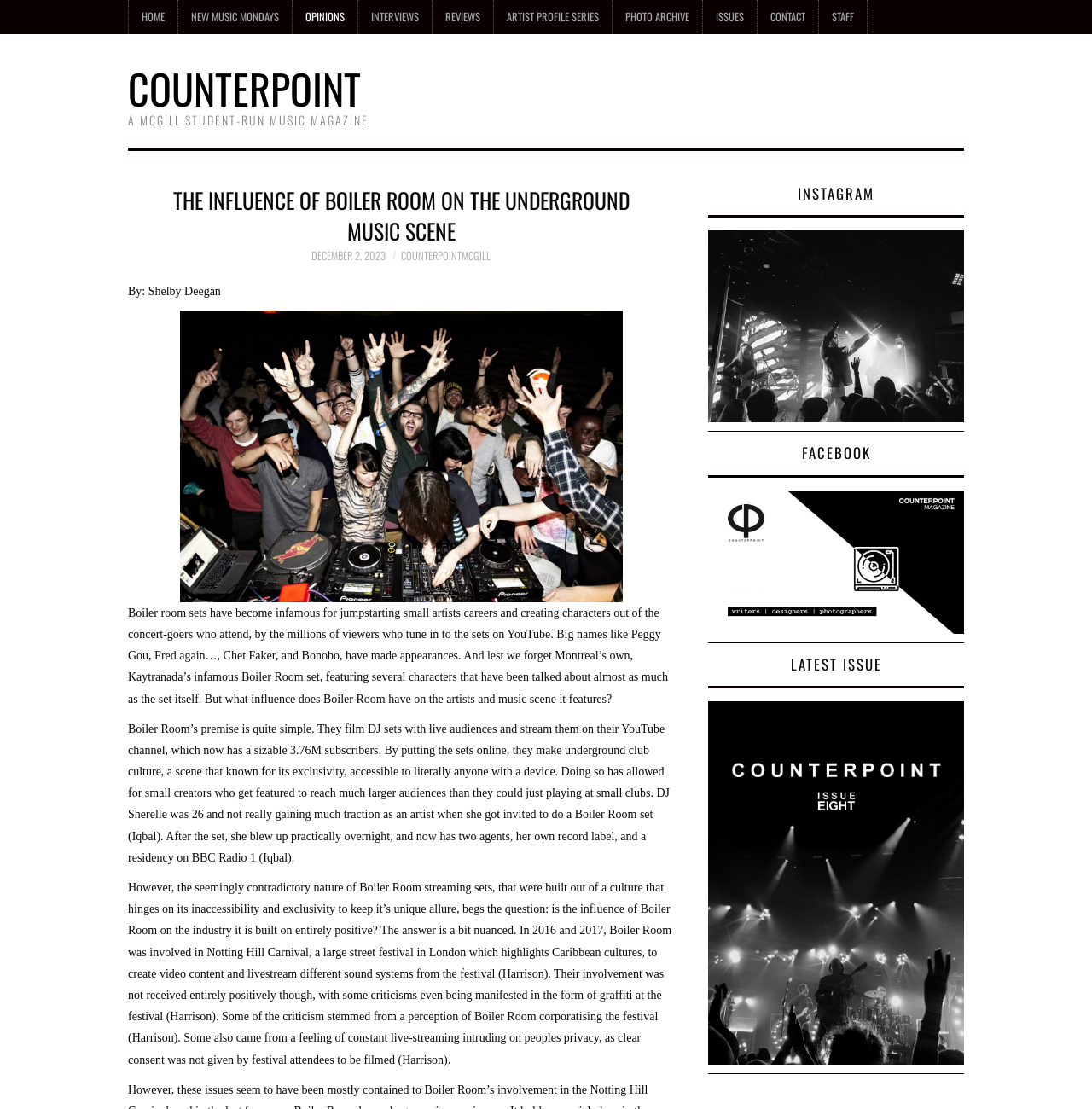Predict the bounding box for the UI component with the following description: "December 2, 2023".

[0.285, 0.223, 0.353, 0.238]